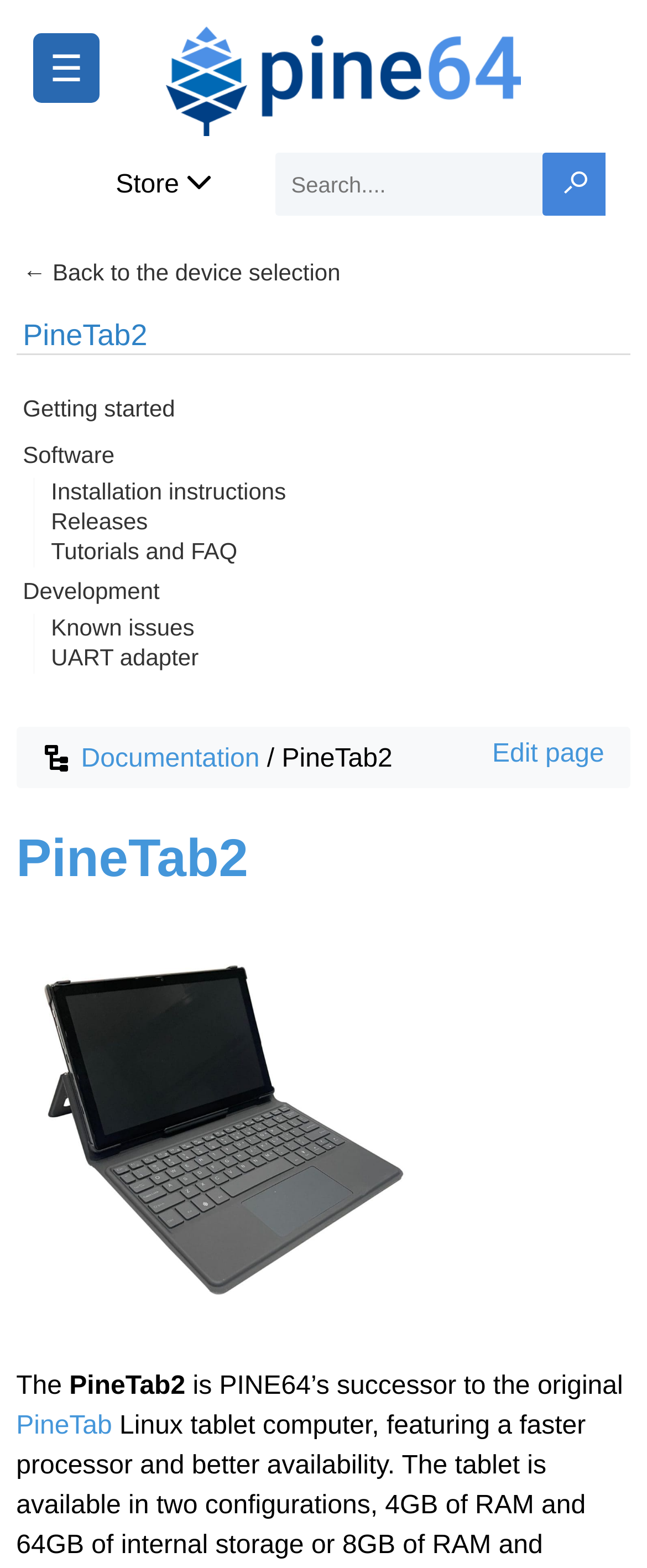What is the name of the device being described?
Make sure to answer the question with a detailed and comprehensive explanation.

The name of the device being described is PineTab2, which is mentioned in the link element 'PineTab2' with a bounding box of [0.025, 0.197, 0.238, 0.231]. It is also mentioned in the StaticText element '/ PineTab2' with a bounding box of [0.401, 0.475, 0.607, 0.493].